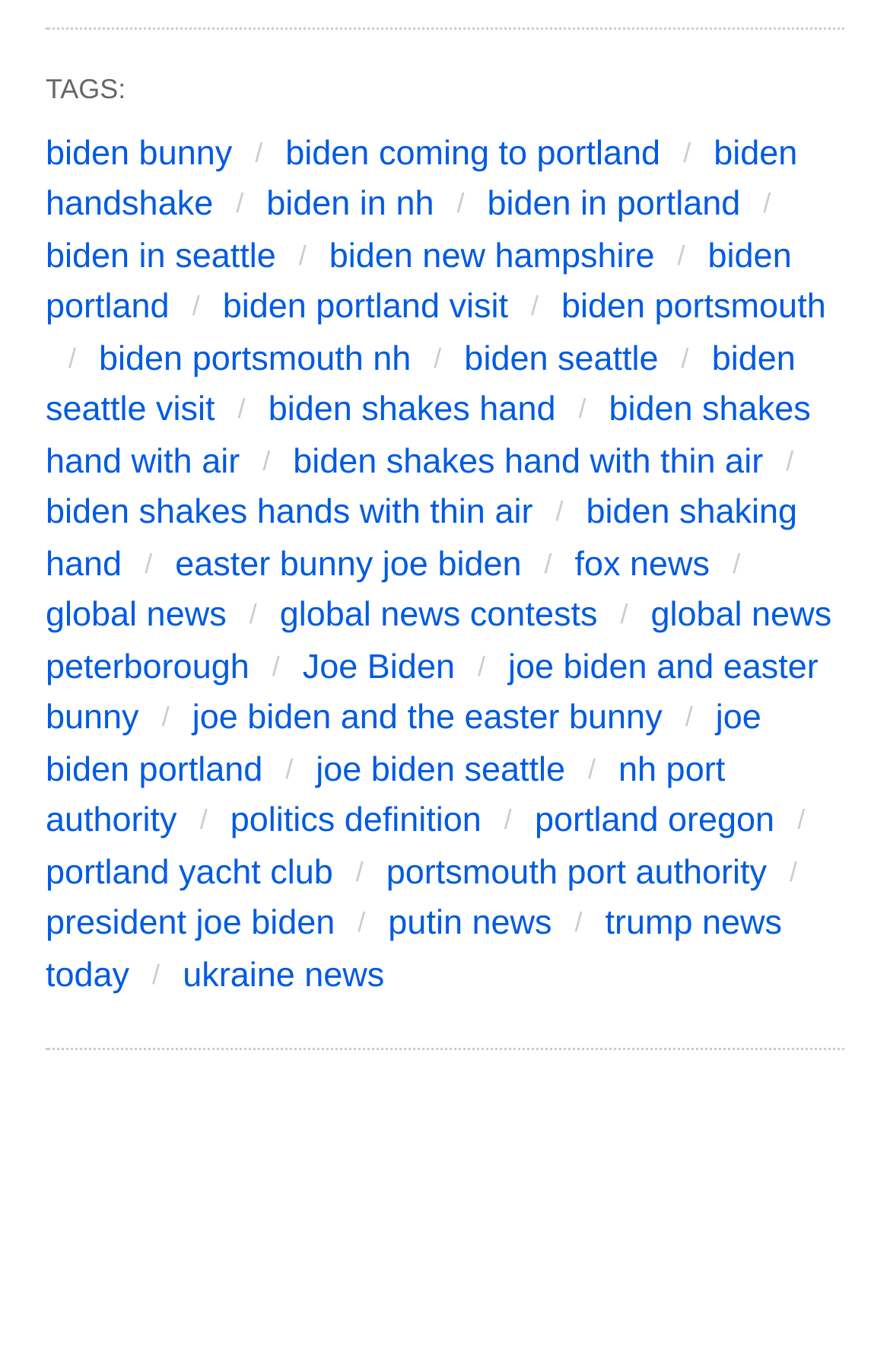Please find the bounding box coordinates of the element that must be clicked to perform the given instruction: "Check 'putin news'". The coordinates should be four float numbers from 0 to 1, i.e., [left, top, right, bottom].

[0.436, 0.659, 0.62, 0.688]